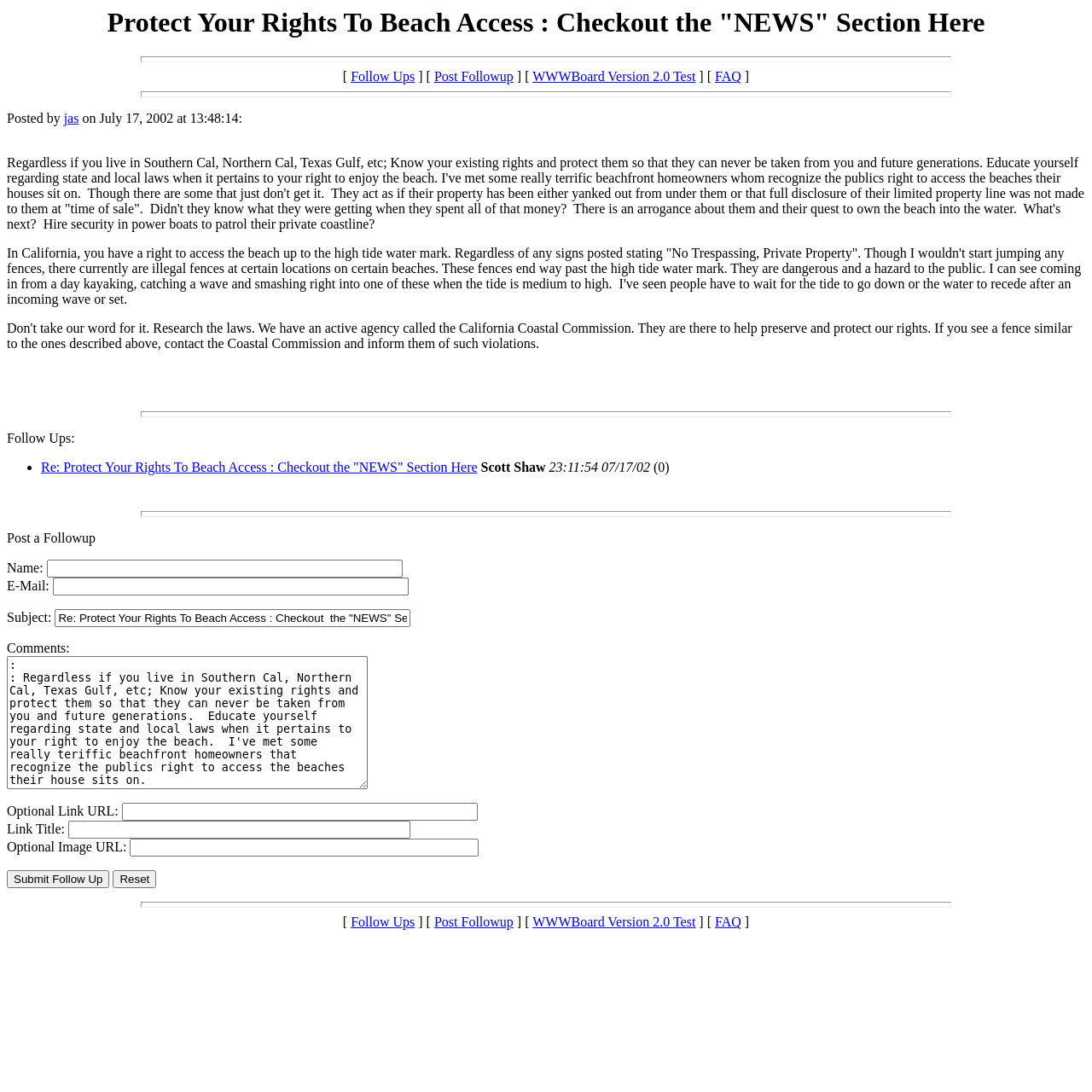What is the high tide water mark in California?
Please respond to the question thoroughly and include all relevant details.

According to the text on the webpage, in California, the public has a right to access the beach up to the high tide water mark, regardless of any signs posted stating 'No Trespassing, Private Property'.